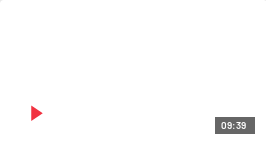What is the purpose of the large play button?
Please utilize the information in the image to give a detailed response to the question.

The large play button is highlighted on the playback control interface, indicating its usability for starting the video. Its prominent display suggests that it is the primary action that viewers can take to engage with the video content.